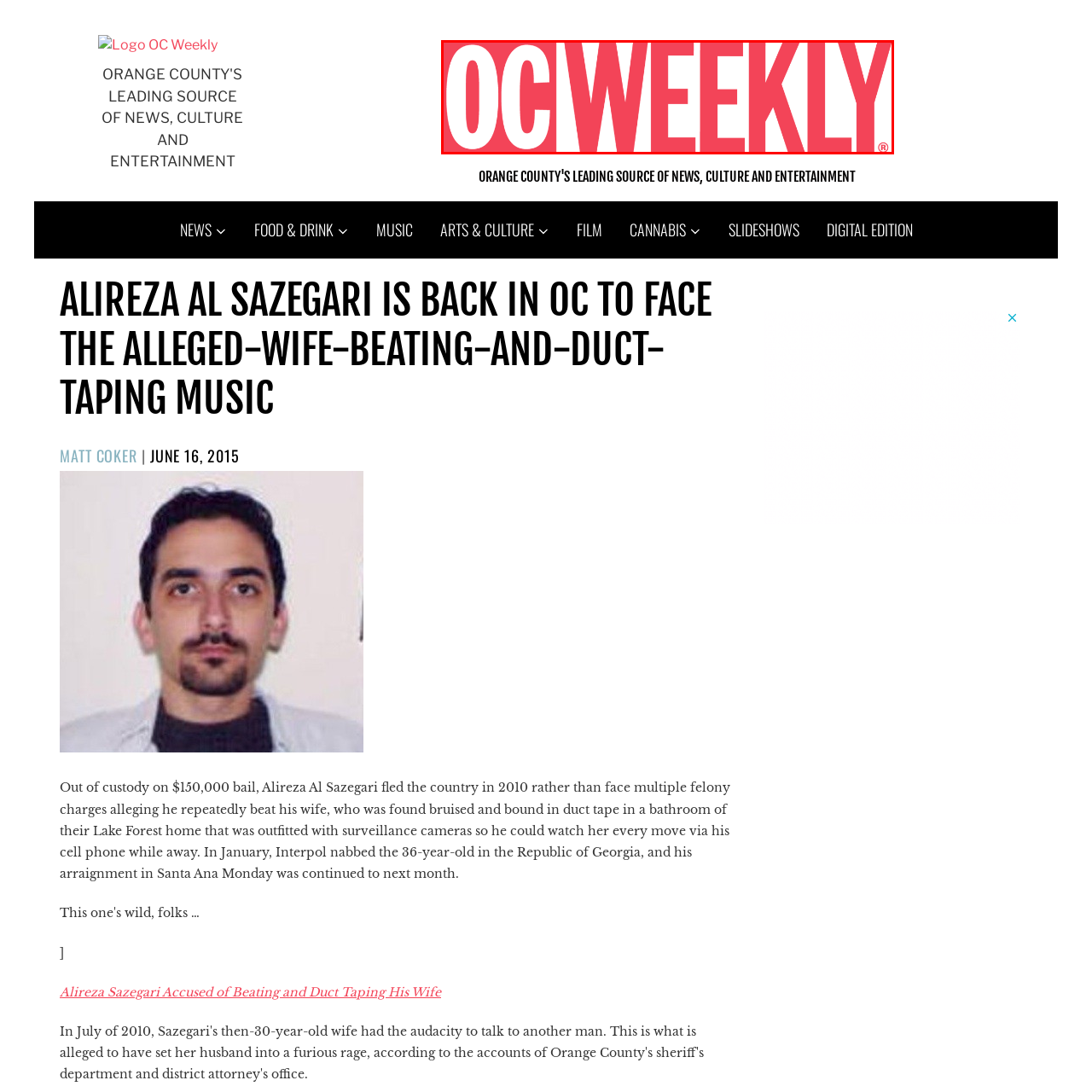Examine the image within the red border, In what region does OC Weekly provide local news and cultural coverage? 
Please provide a one-word or one-phrase answer.

Orange County, California